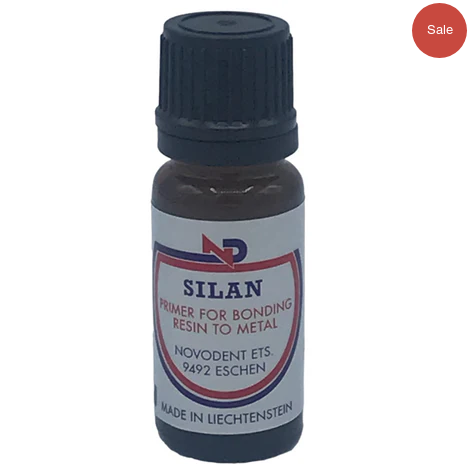Please provide a detailed answer to the question below by examining the image:
Where is the product manufactured?

The label on the bottle indicates that the product is manufactured by Novodent, and it is specified that the manufacturing location is in Liechtenstein.